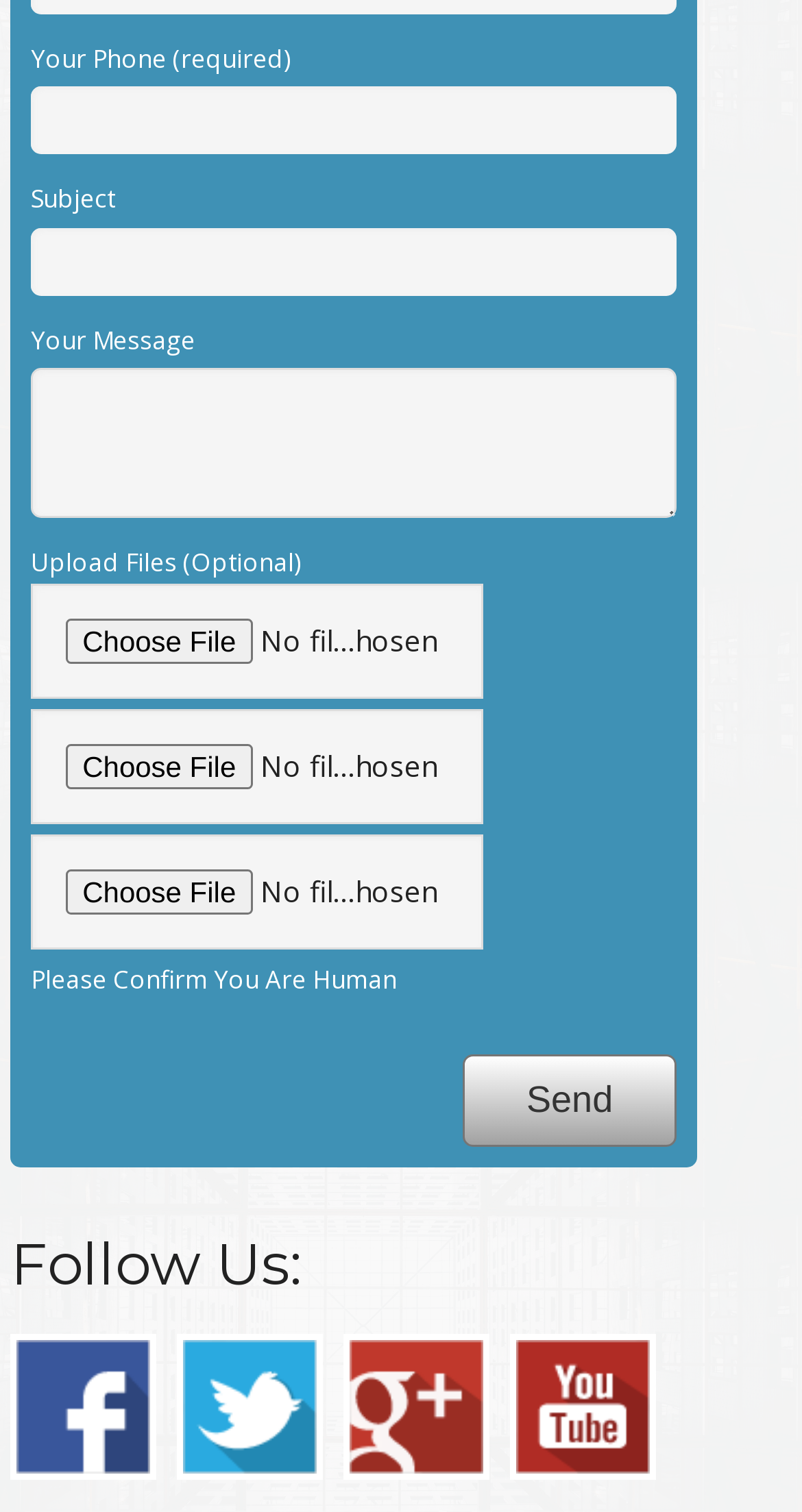Give a concise answer using one word or a phrase to the following question:
What is the purpose of the form?

To send a message